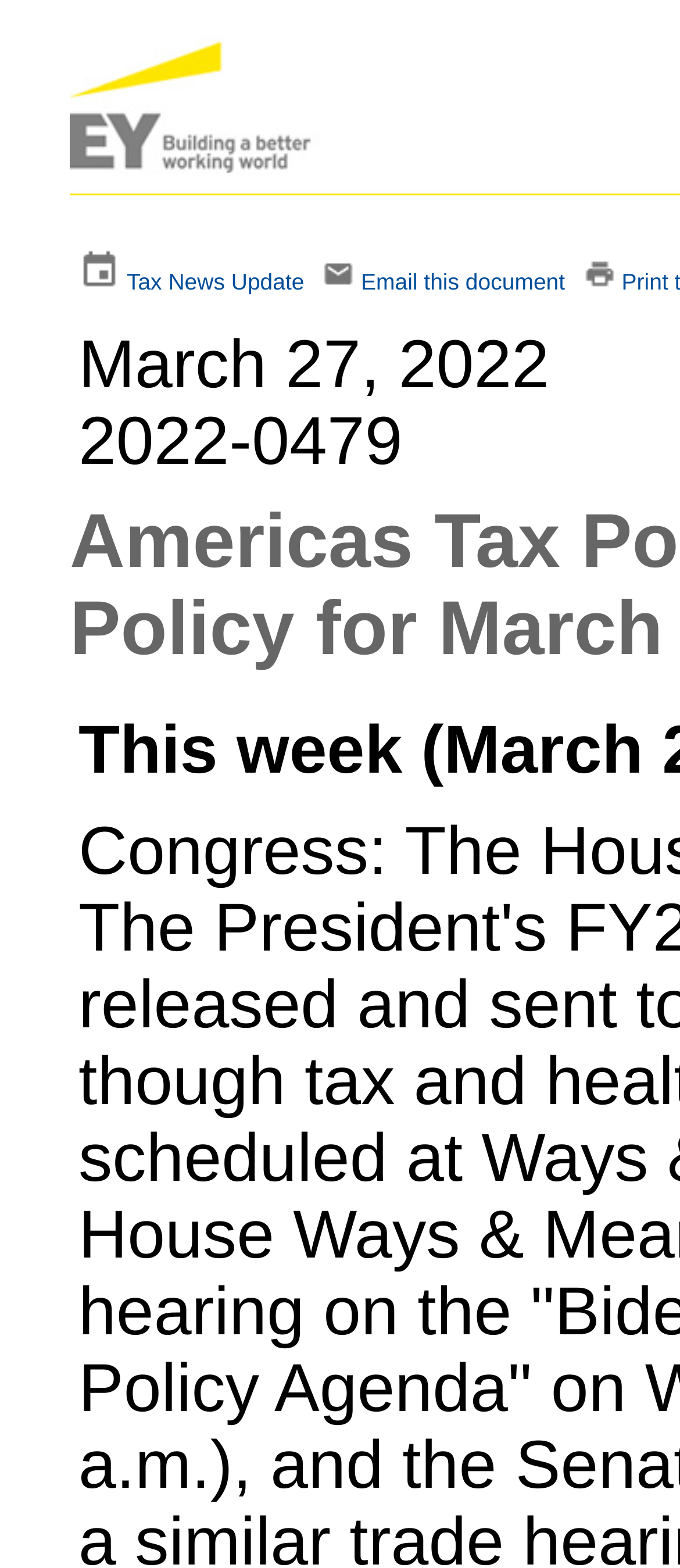Examine the image carefully and respond to the question with a detailed answer: 
What is the purpose of the last link?

The last link has the text 'Email this document', suggesting that it allows the user to send the current document or webpage via email.